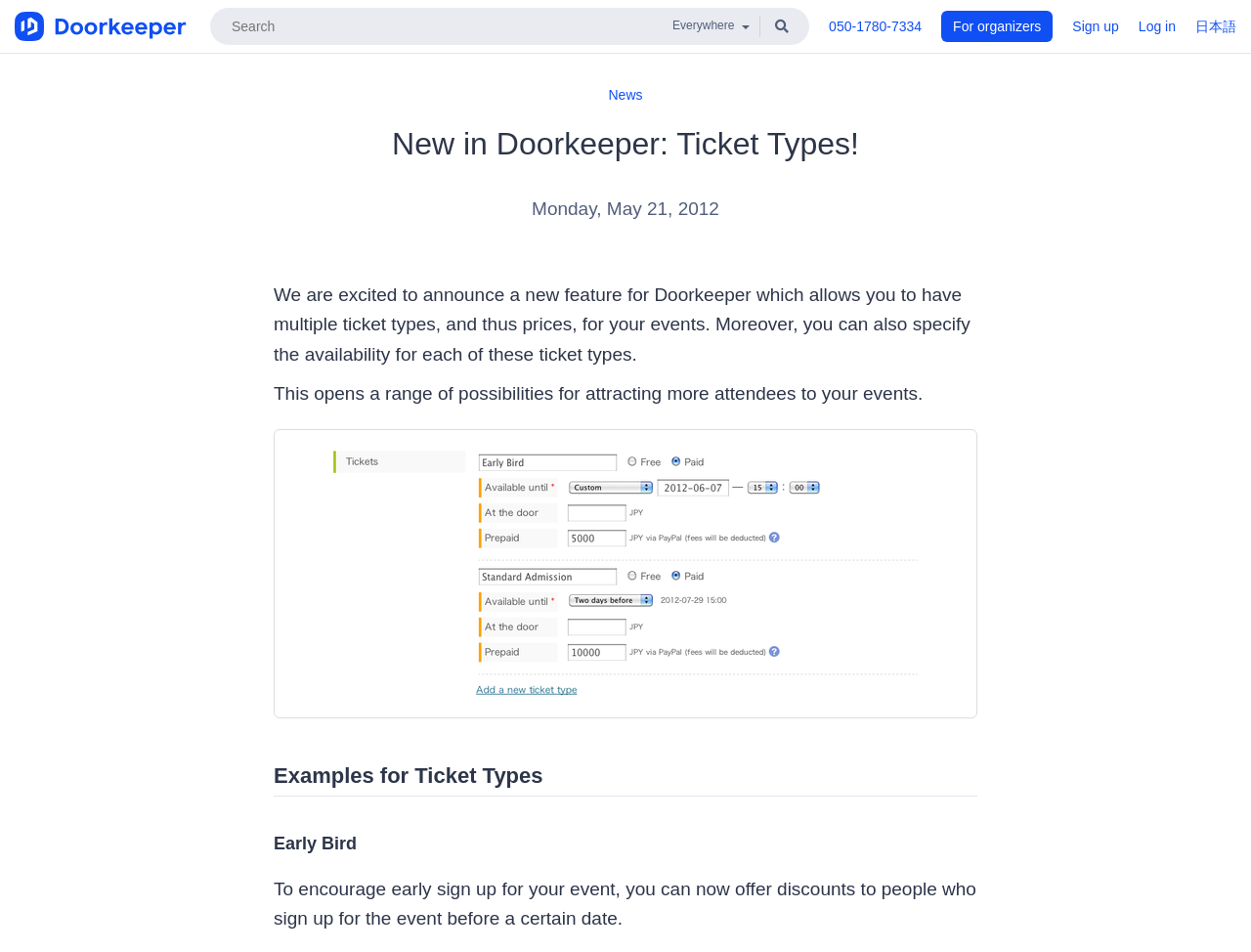What is the website's logo?
Using the image as a reference, give an elaborate response to the question.

The website's logo is an image with the text 'Doorkeeper' which is located at the top left corner of the webpage, with a bounding box coordinate of [0.012, 0.012, 0.149, 0.043].